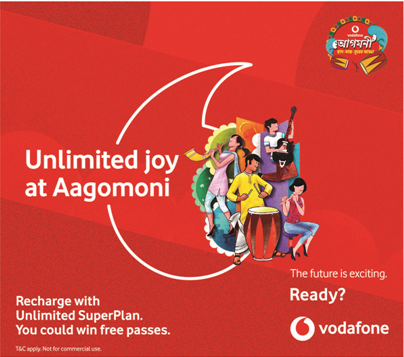Capture every detail in the image and describe it fully.

The image features vibrant and colorful promotional content for the Vodafone Aagomoni event. At the center is the phrase "Unlimited joy at Aagomoni," emphasizing the festive spirit of the occasion. Surrounding the text are lively illustrations of musicians and performers, including a drummer and individuals engaged in dance, showcasing the cultural essence of the event. The design radiates joy and excitement, inviting viewers to participate by recharging with the "Unlimited SuperPlan" for a chance to win free passes. The Vodafone logo is prominently displayed, reinforcing the brand's commitment to enhancing customer experiences. The message encapsulates the anticipation for a grand musical celebration in Kolkata, marking the countdown to one of the city's iconic cultural events.